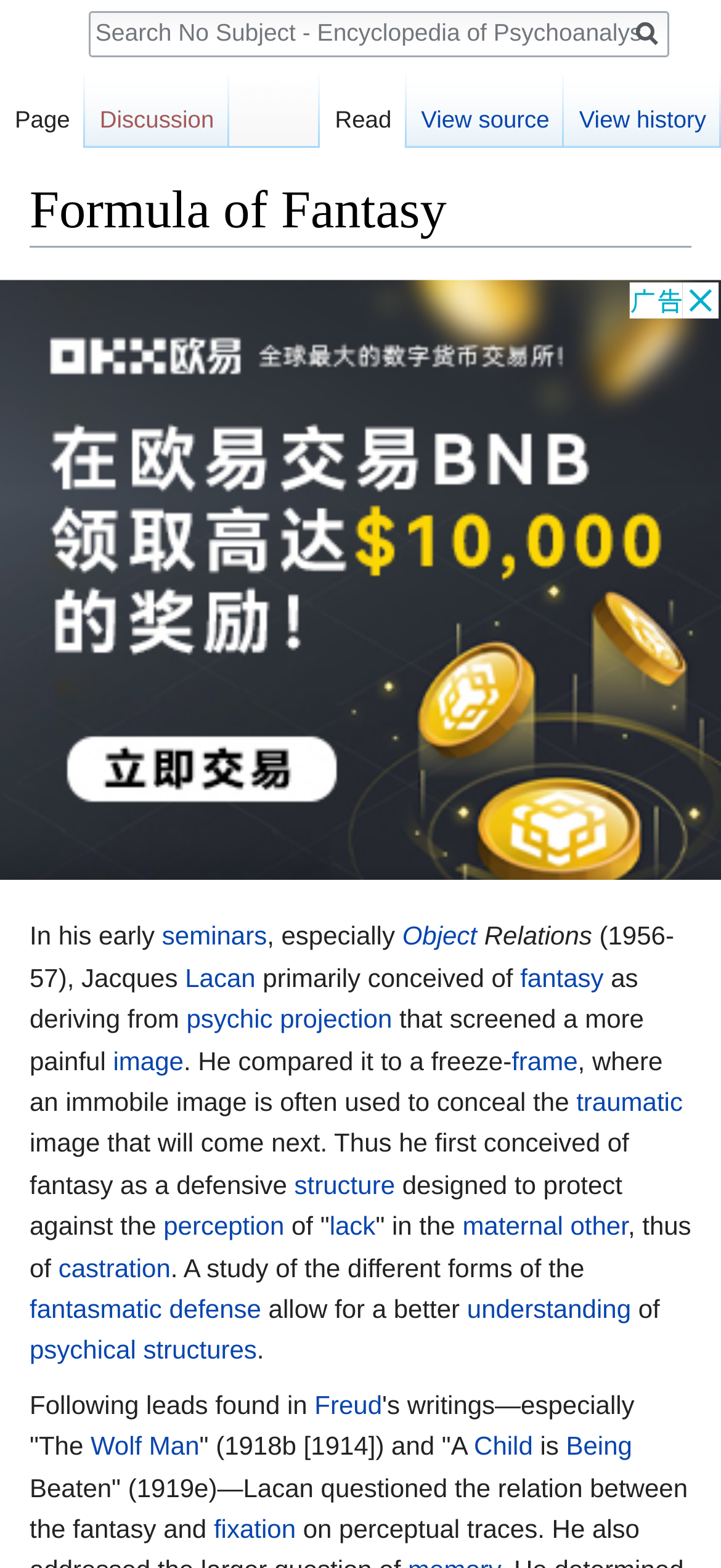Please identify the bounding box coordinates of the clickable element to fulfill the following instruction: "Click on the navigation link". The coordinates should be four float numbers between 0 and 1, i.e., [left, top, right, bottom].

[0.189, 0.158, 0.352, 0.177]